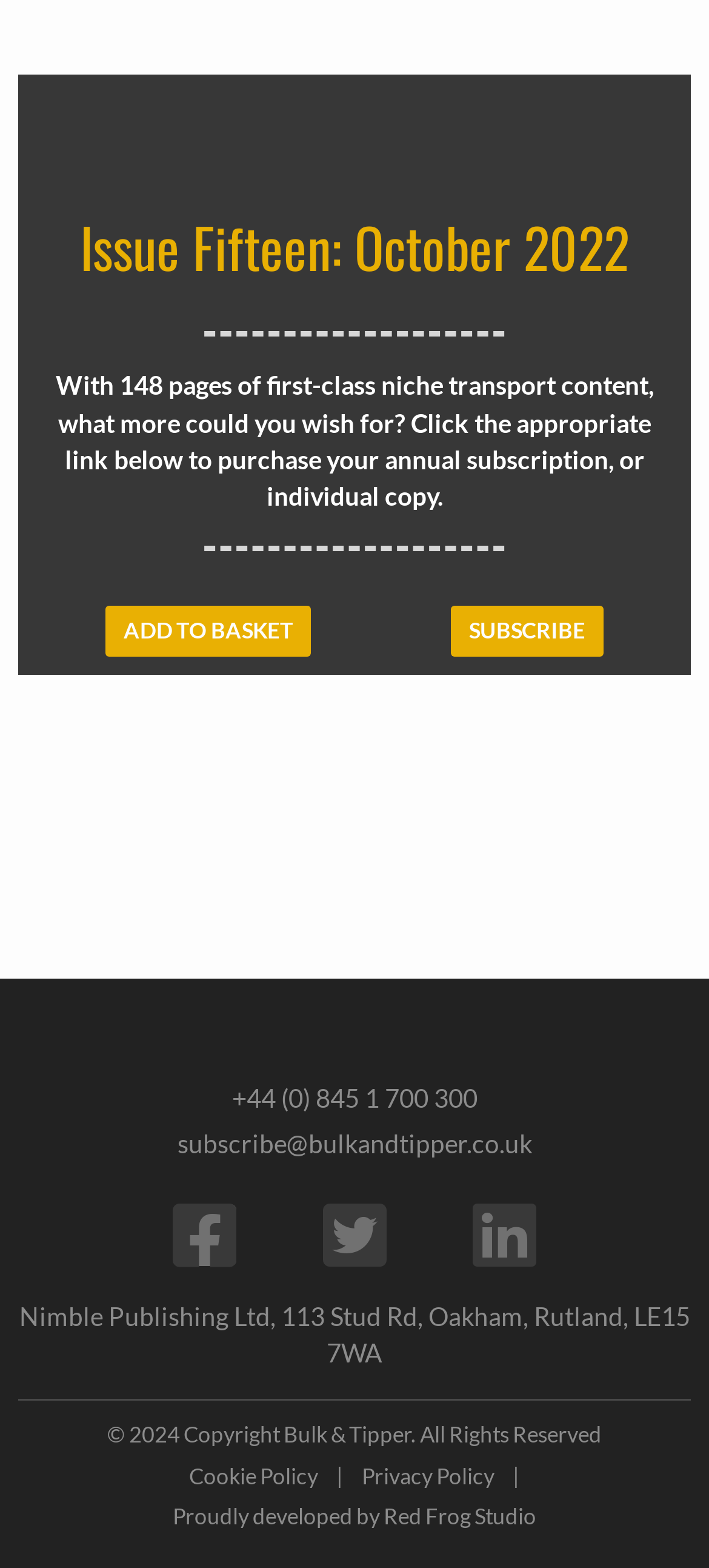Give a short answer to this question using one word or a phrase:
What is the phone number to contact?

+44 (0) 845 1 700 300